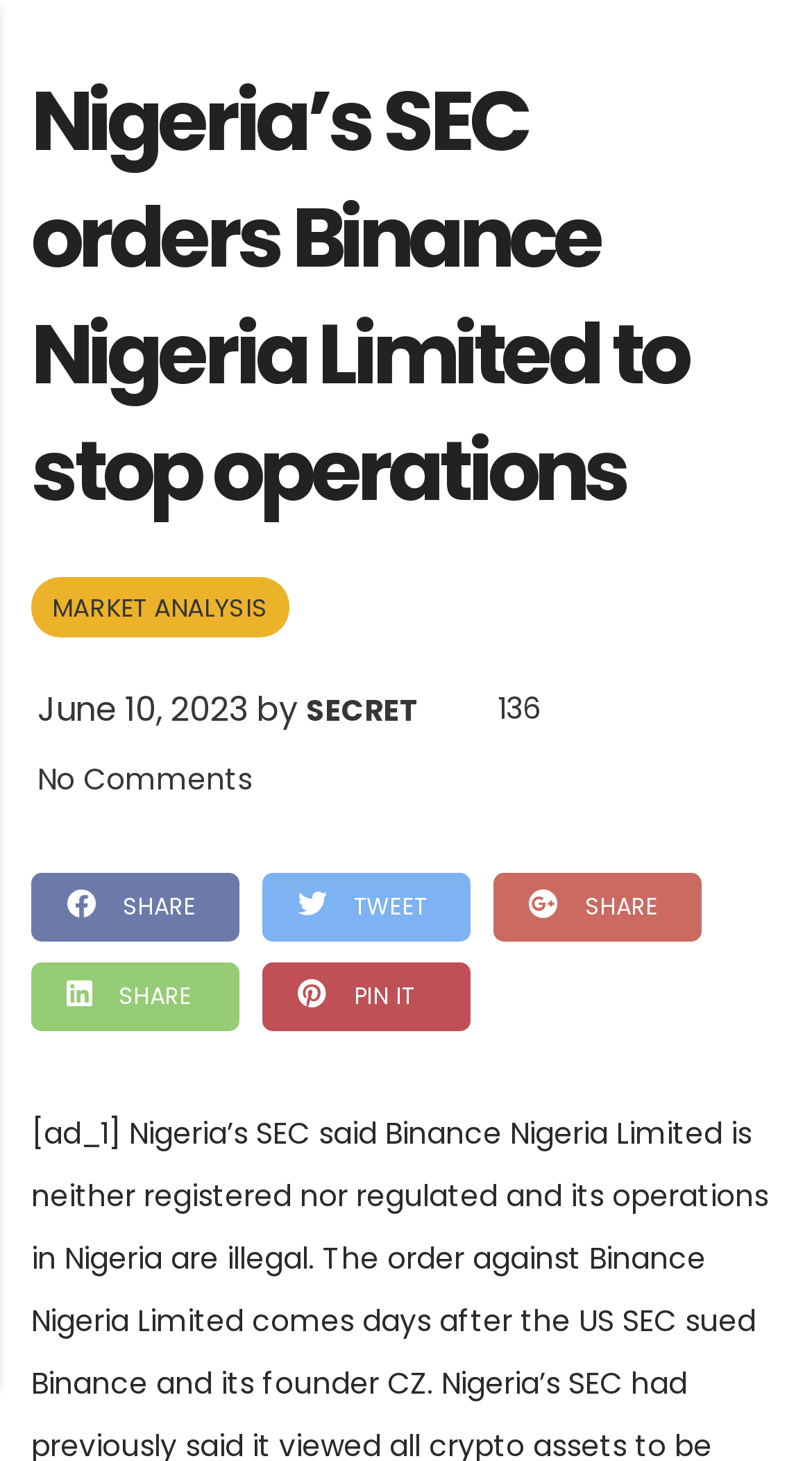What is the date of the article?
Using the visual information, answer the question in a single word or phrase.

June 10, 2023